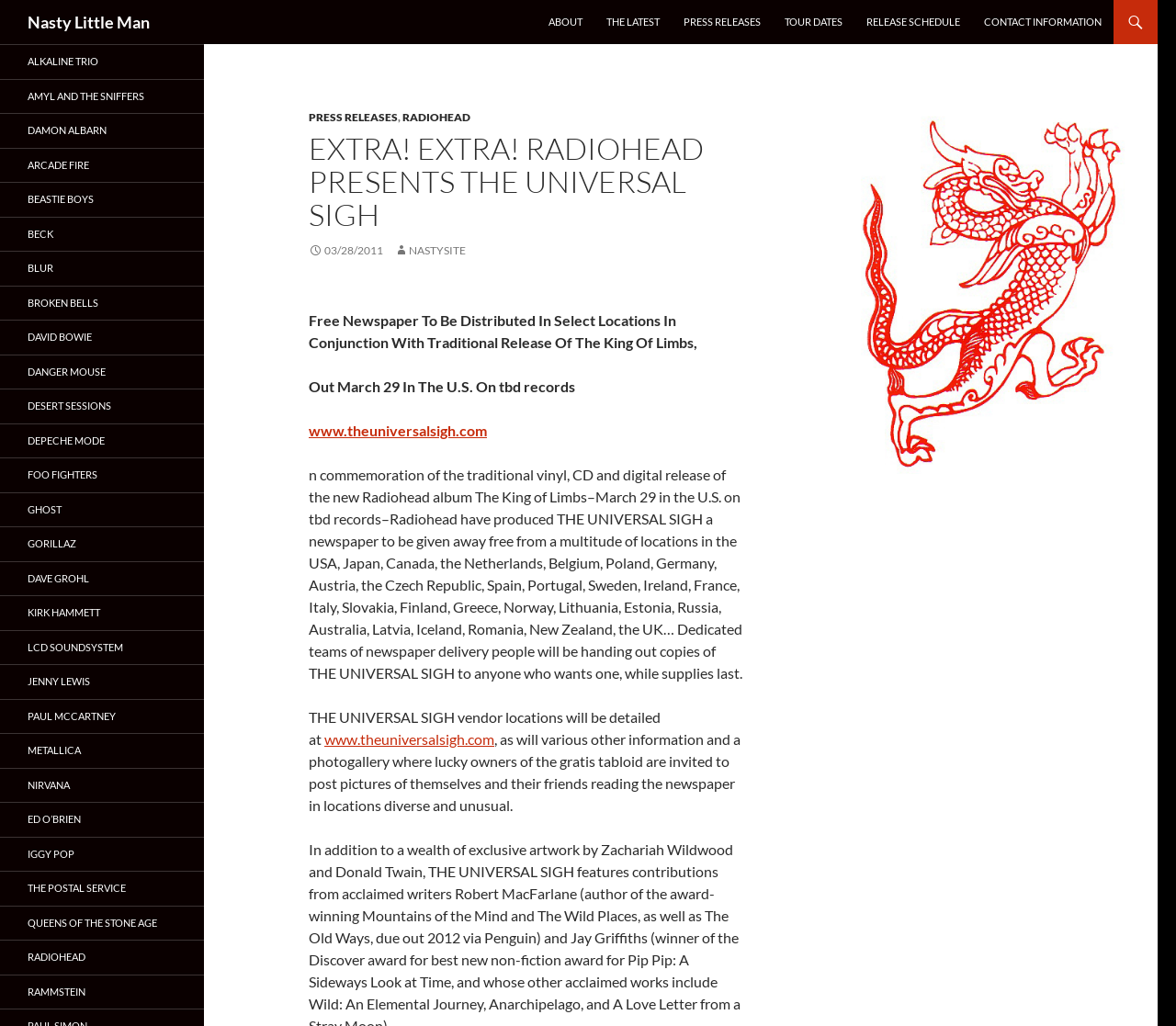Please provide the bounding box coordinates for the UI element as described: "QUEENS OF THE STONE AGE". The coordinates must be four floats between 0 and 1, represented as [left, top, right, bottom].

[0.0, 0.883, 0.173, 0.916]